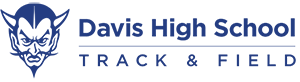What is the focus of the program?
By examining the image, provide a one-word or phrase answer.

Track & Field